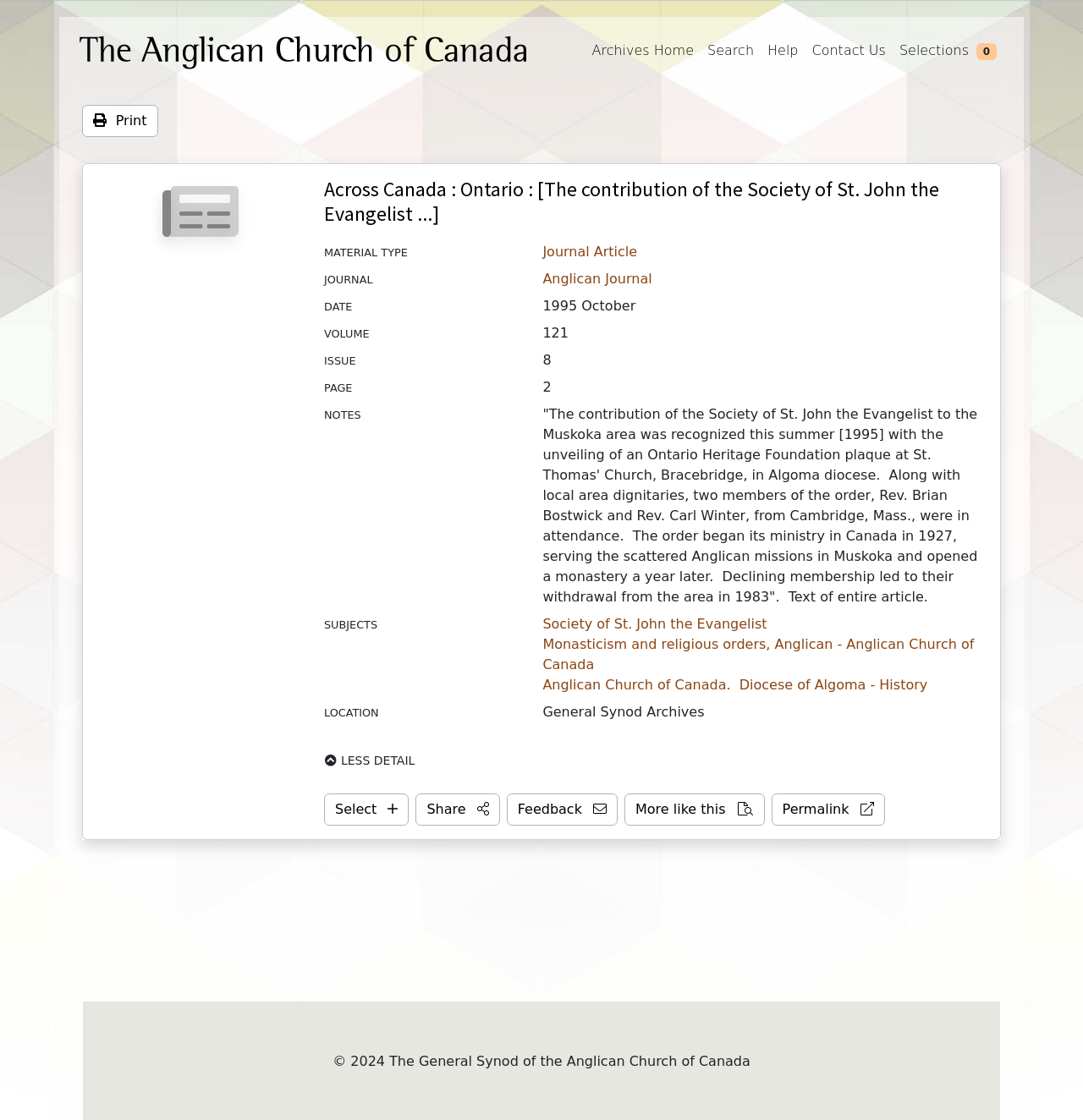Please identify the bounding box coordinates of the region to click in order to complete the task: "Click the 'Archives Home' link". The coordinates must be four float numbers between 0 and 1, specified as [left, top, right, bottom].

[0.54, 0.03, 0.647, 0.06]